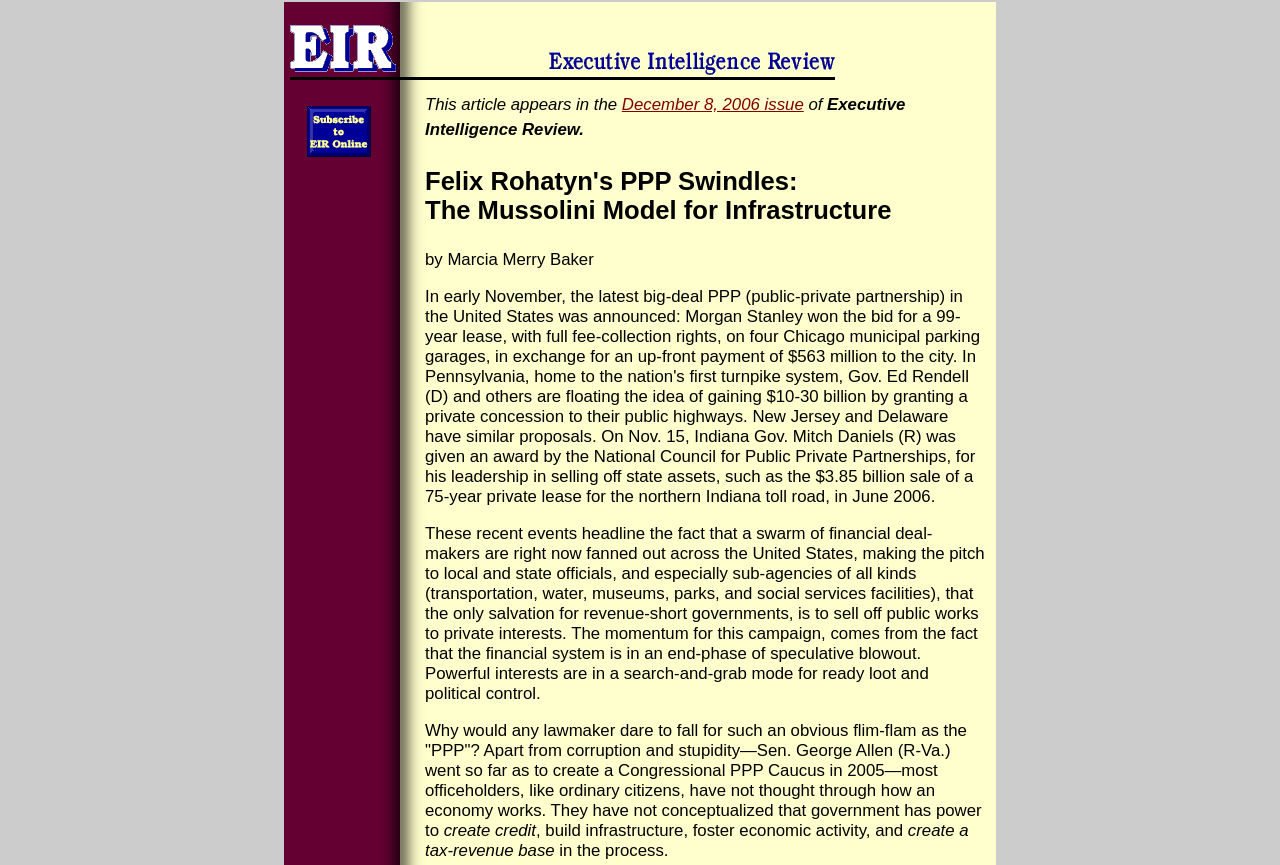Who is the author of the article?
Based on the image, respond with a single word or phrase.

Marcia Merry Baker